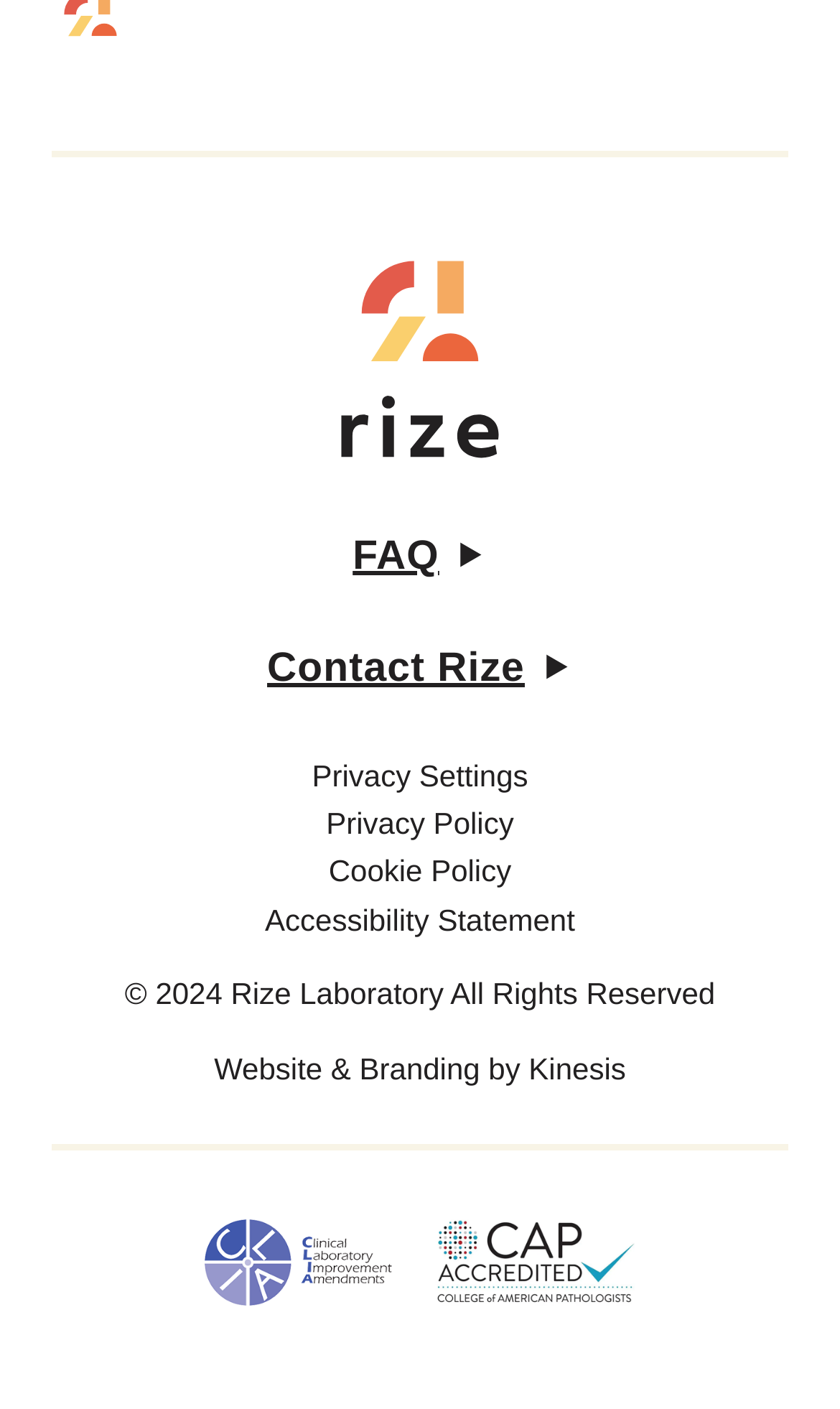Based on the image, provide a detailed and complete answer to the question: 
How many images are there on the webpage?

There are four images on the webpage: the Rize Laboratory logo, the Clinical Laboratory Improvement Amendments image, the CAP Accredited image, and the image associated with the 'Website & Branding by Kinesis' link.